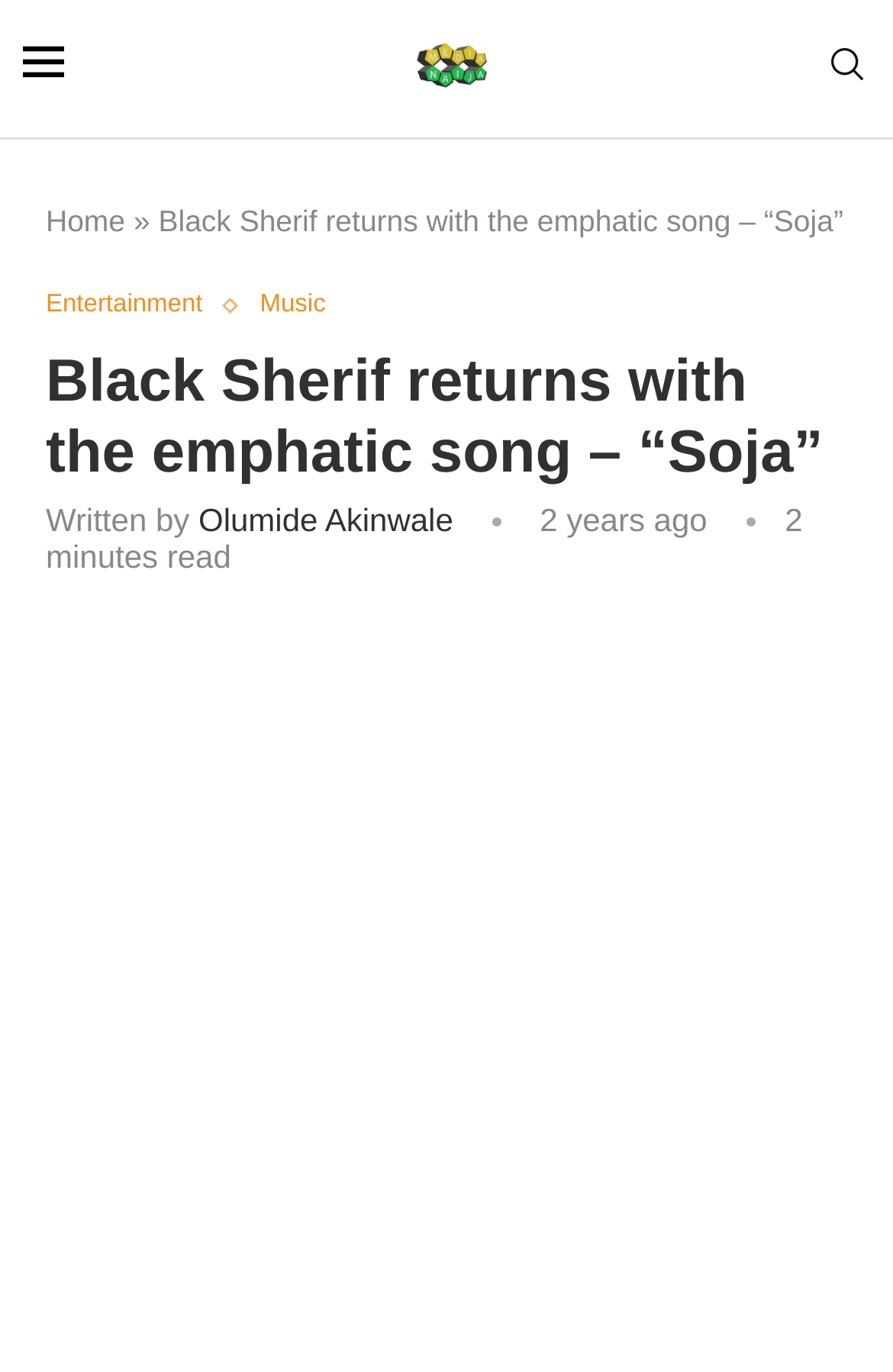Please answer the following question as detailed as possible based on the image: 
What is the name of the song?

The name of the song can be found in the title of the webpage, which is 'Black Sherif returns with the emphatic song – “Soja”'. This title is also repeated in the heading element, which further confirms the song title.